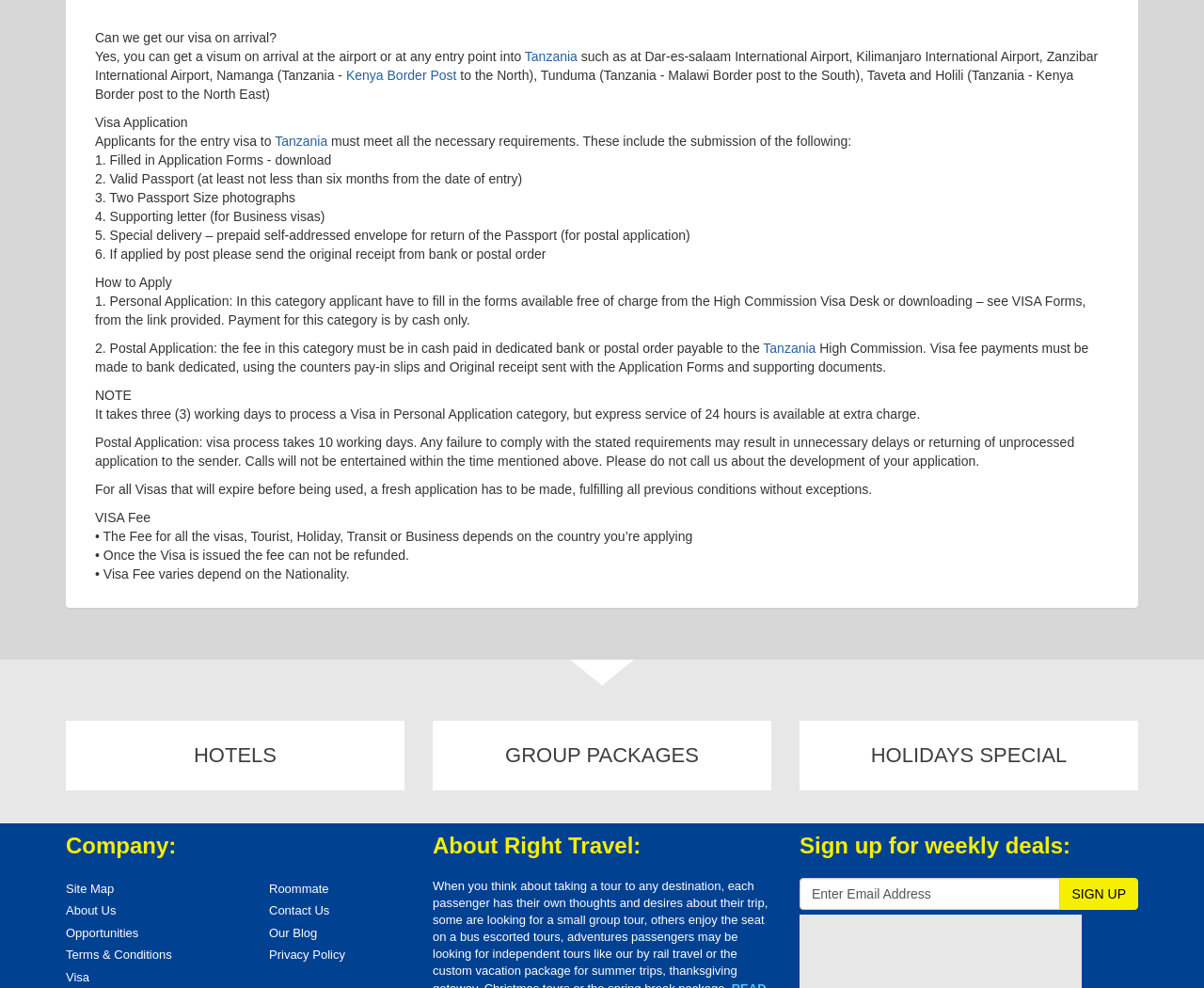What is the fee for all visas dependent on?
Could you please answer the question thoroughly and with as much detail as possible?

According to the webpage, the fee for all visas, including tourist, holiday, transit, or business visas, depends on the nationality of the applicant.